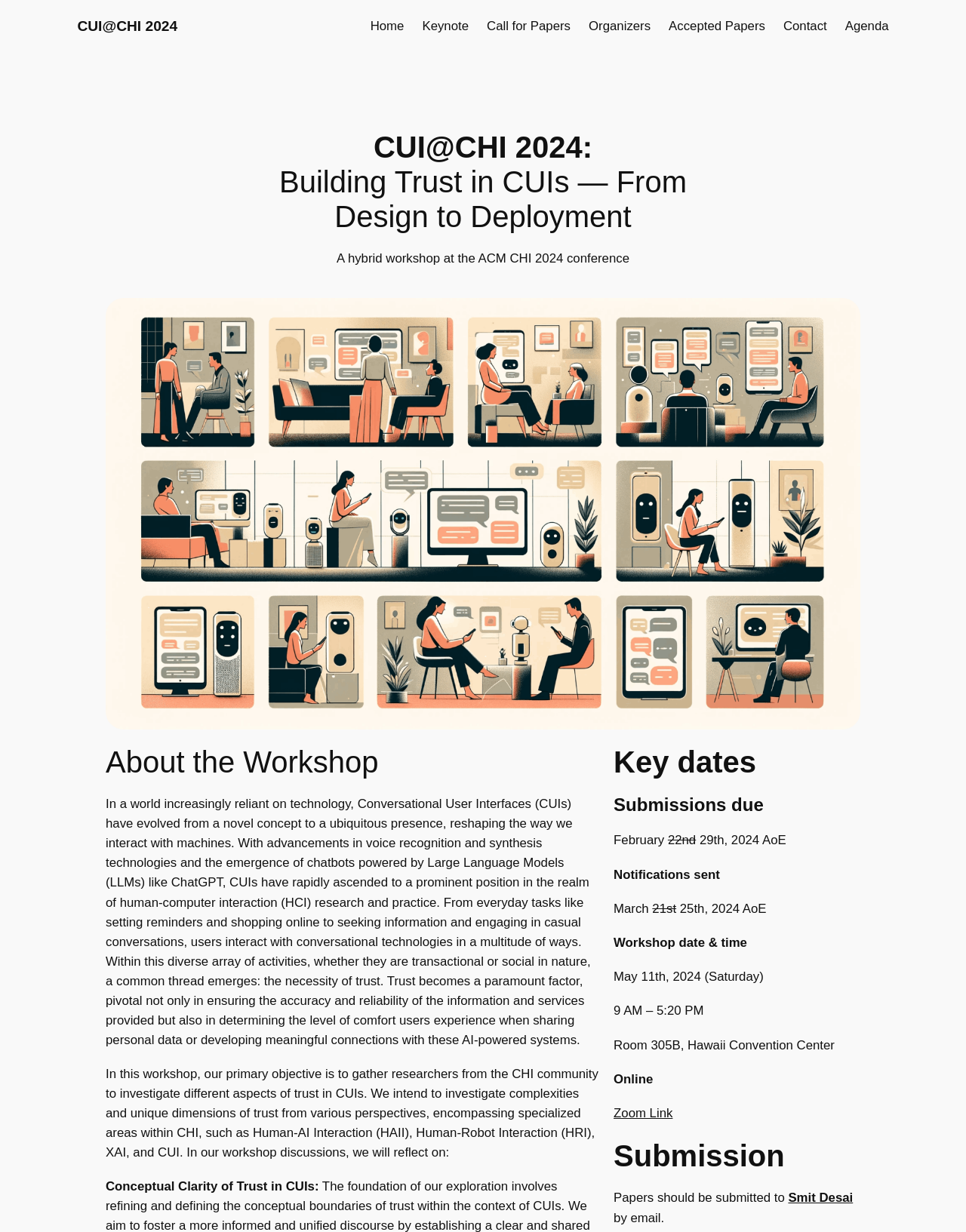Please locate the bounding box coordinates of the element's region that needs to be clicked to follow the instruction: "Check the 'Submission' guidelines". The bounding box coordinates should be provided as four float numbers between 0 and 1, i.e., [left, top, right, bottom].

[0.635, 0.924, 0.891, 0.953]